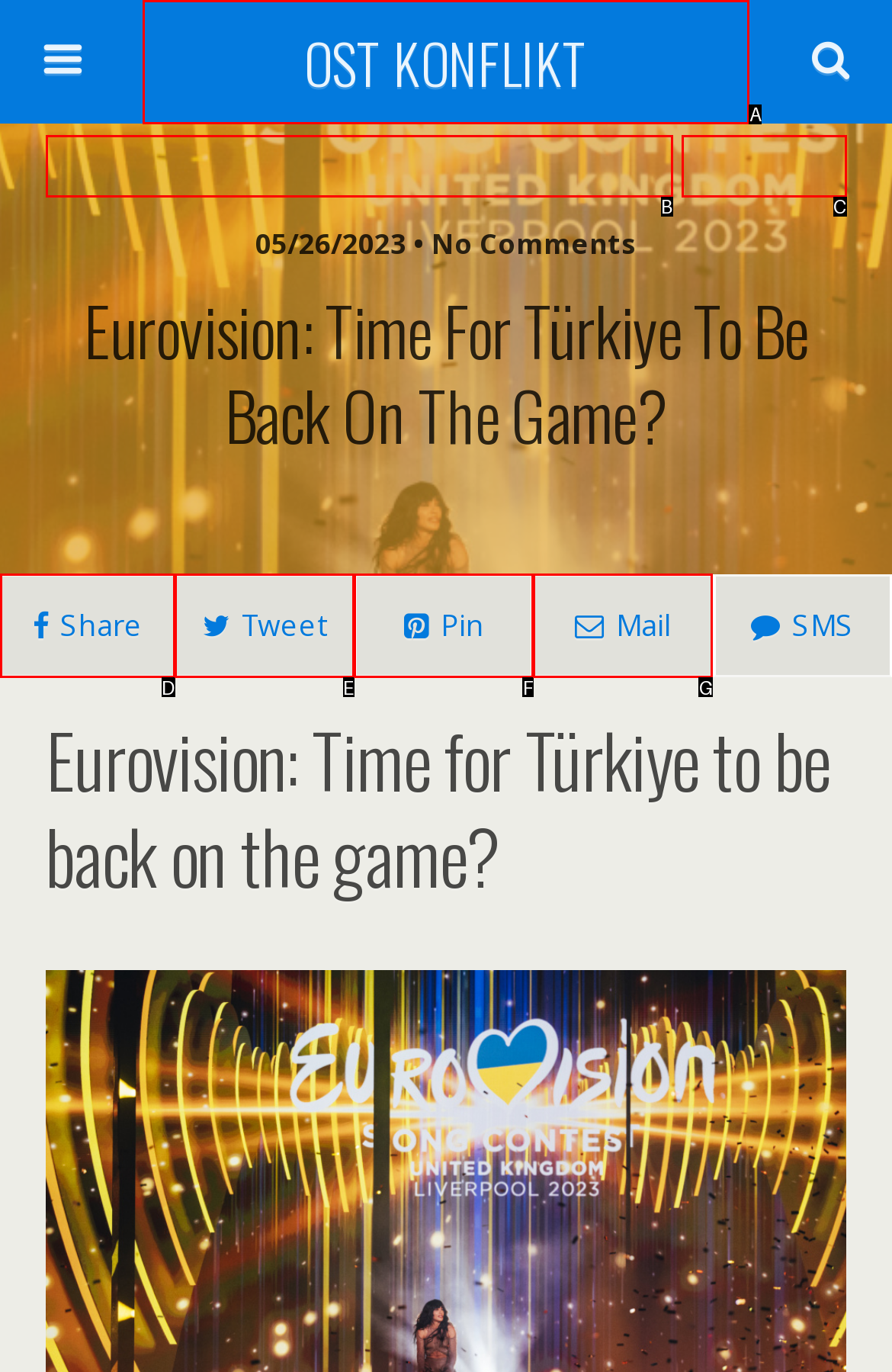Which HTML element matches the description: Share?
Reply with the letter of the correct choice.

D